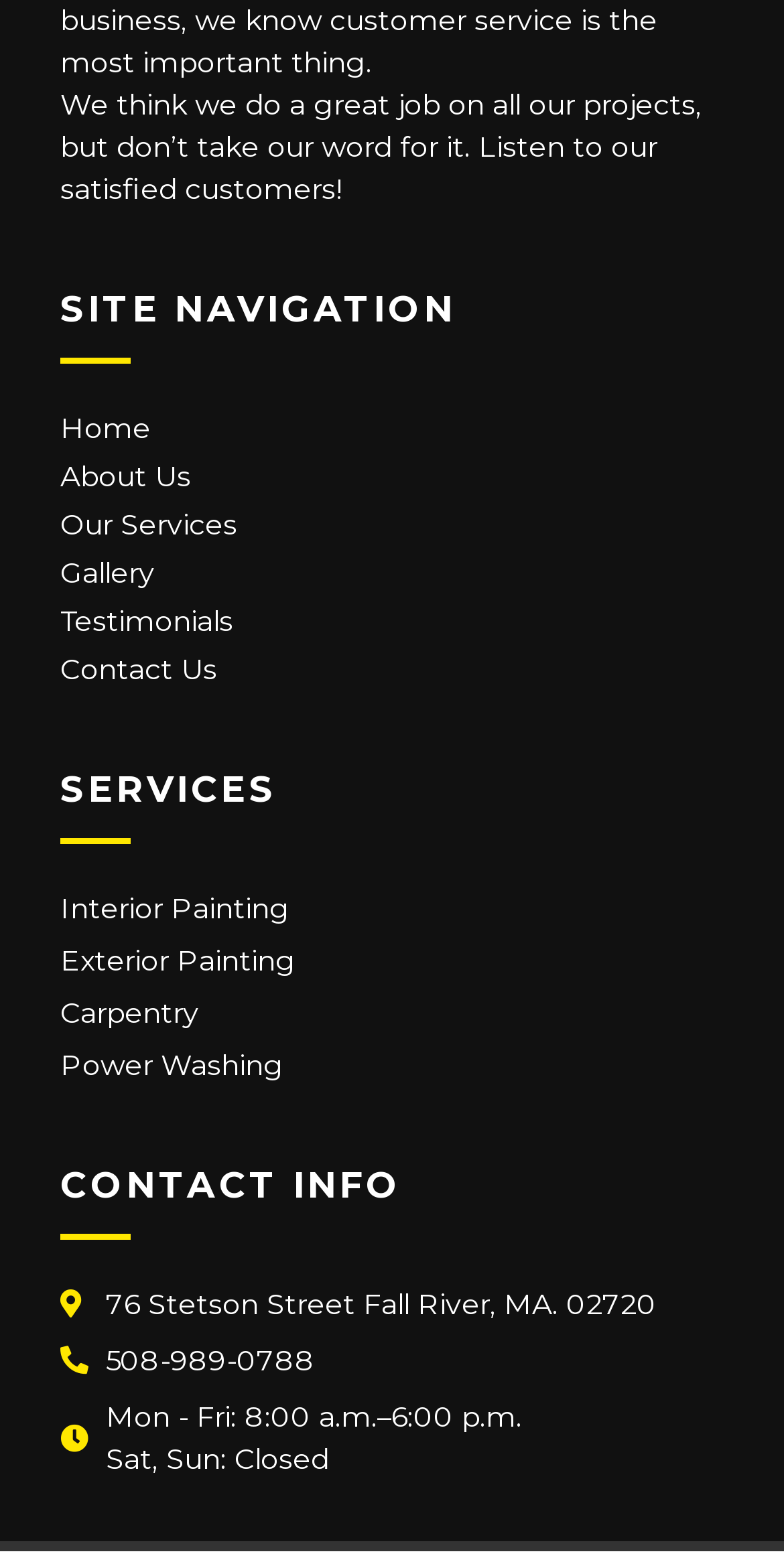Please identify the coordinates of the bounding box that should be clicked to fulfill this instruction: "visit about us page".

[0.077, 0.291, 0.923, 0.317]